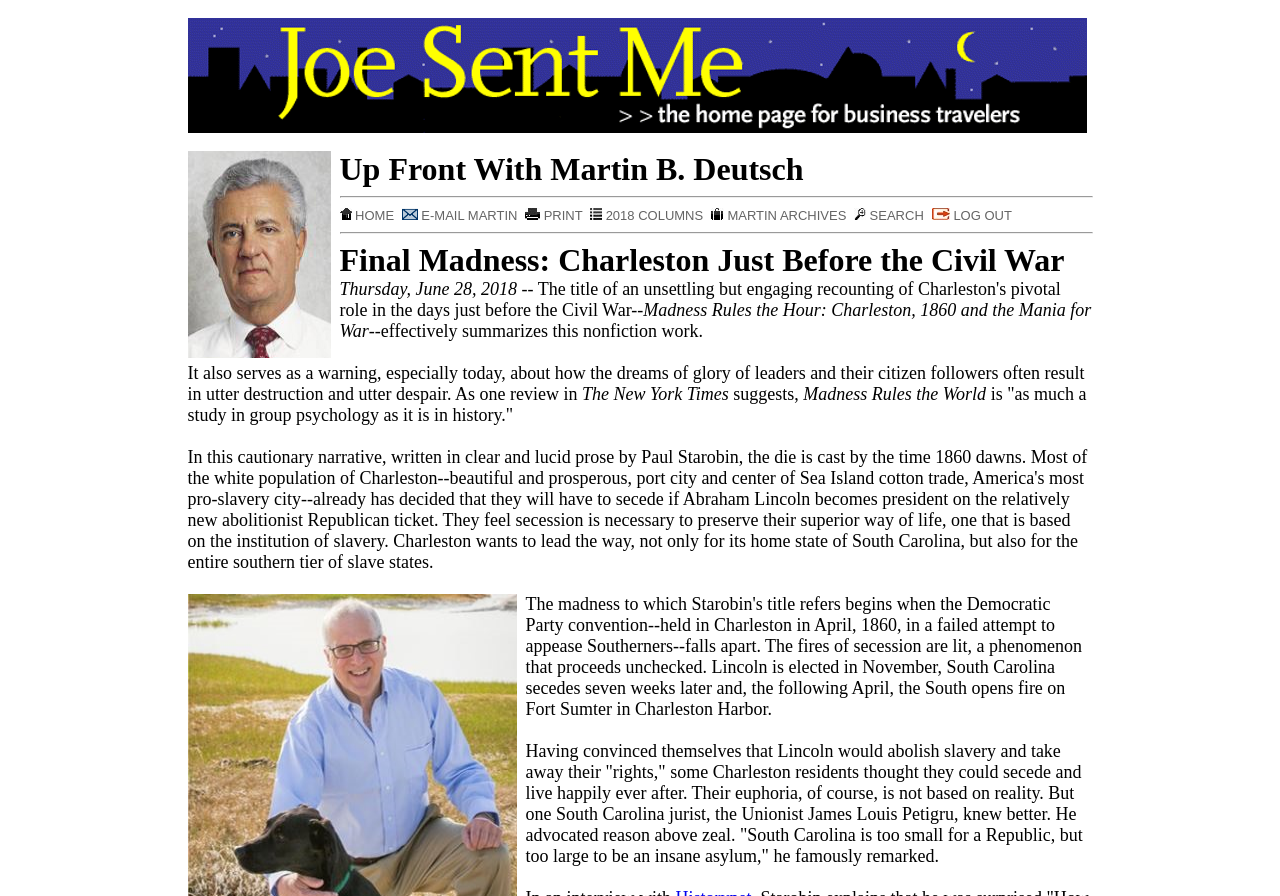Please find the bounding box coordinates of the clickable region needed to complete the following instruction: "Click on the LOG OUT link". The bounding box coordinates must consist of four float numbers between 0 and 1, i.e., [left, top, right, bottom].

[0.728, 0.232, 0.791, 0.249]